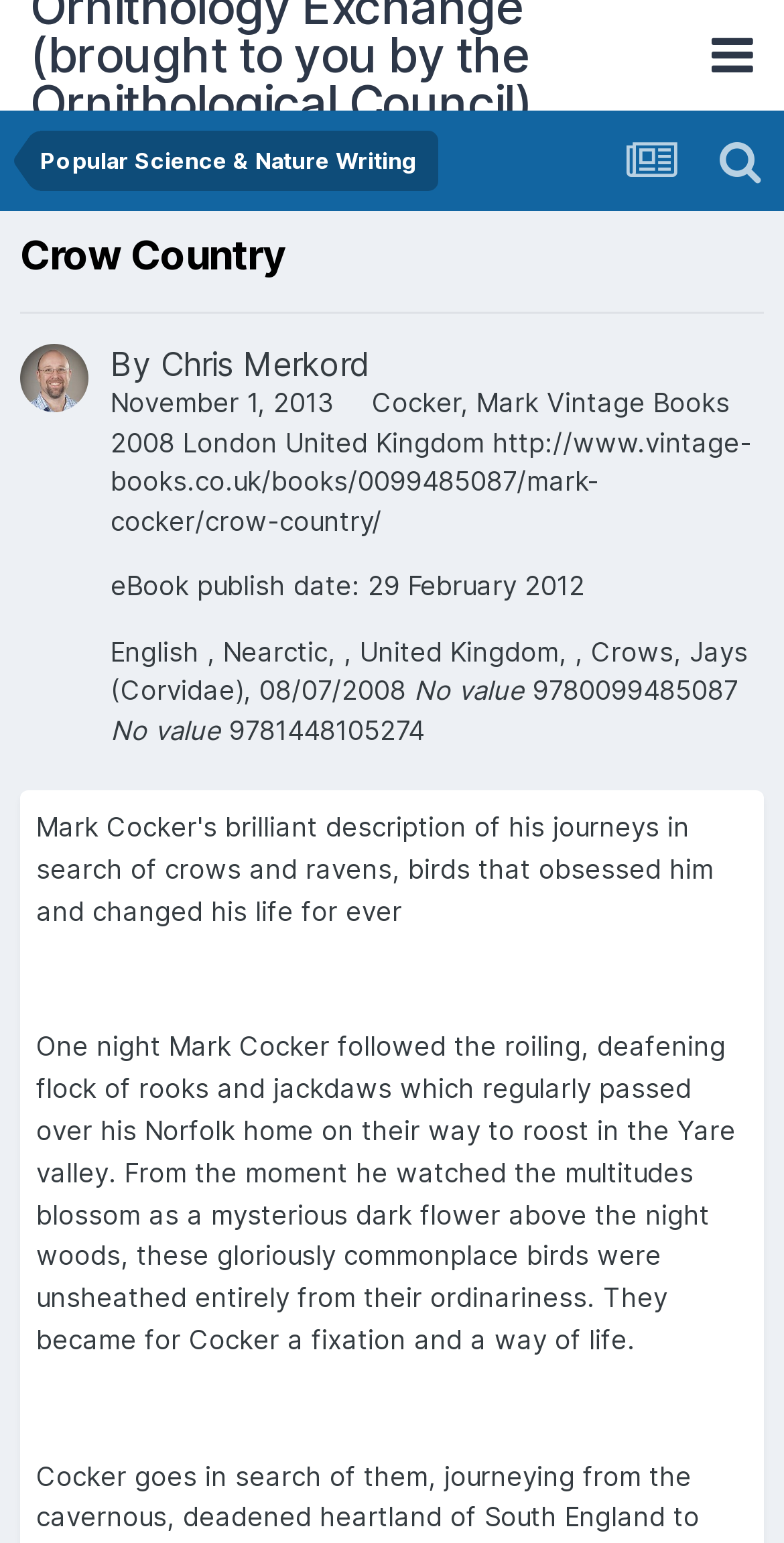What is the publication date of the eBook?
Answer the question with a single word or phrase, referring to the image.

29 February 2012